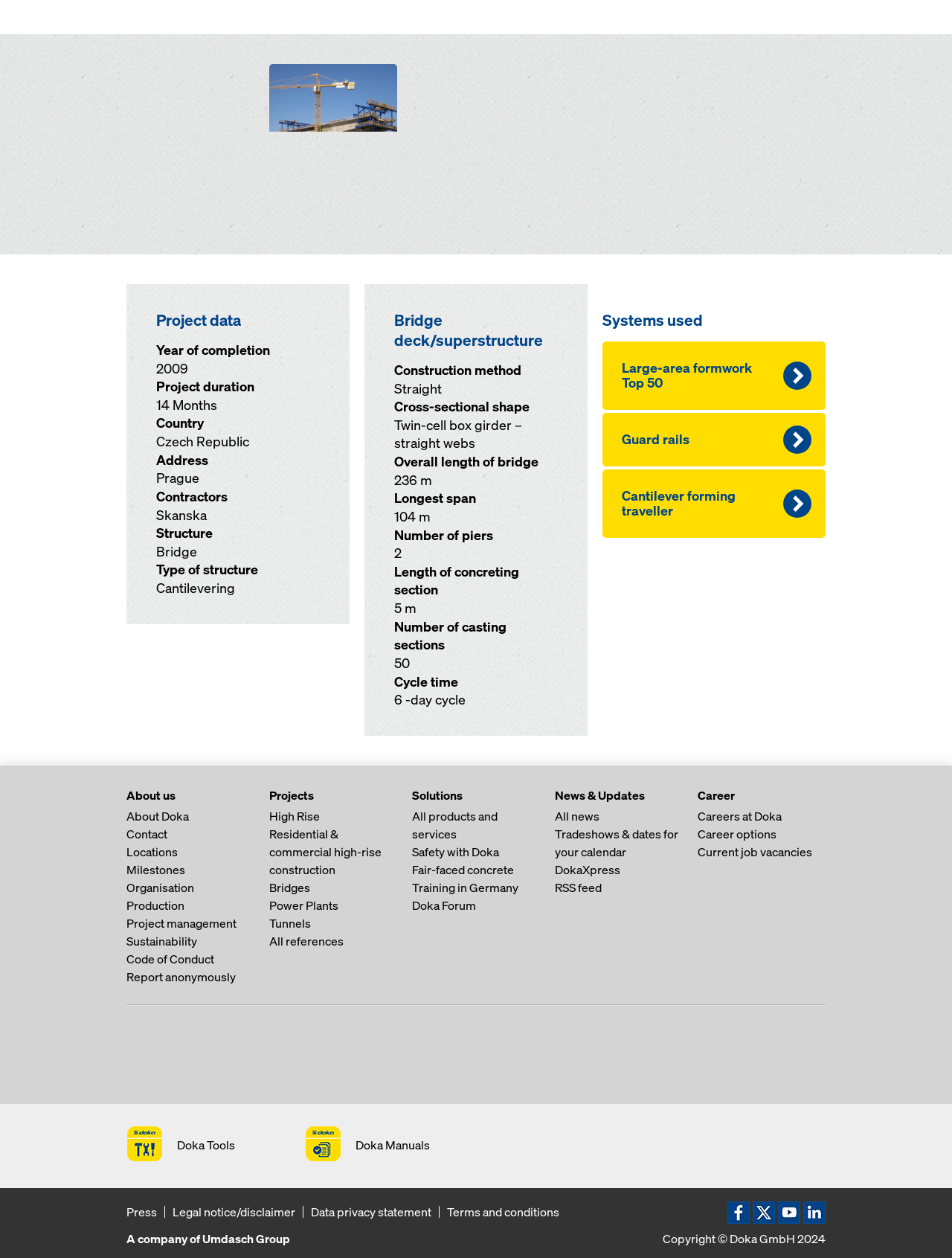Determine the bounding box coordinates of the UI element described by: "Residential & commercial high-rise construction".

[0.283, 0.656, 0.401, 0.698]